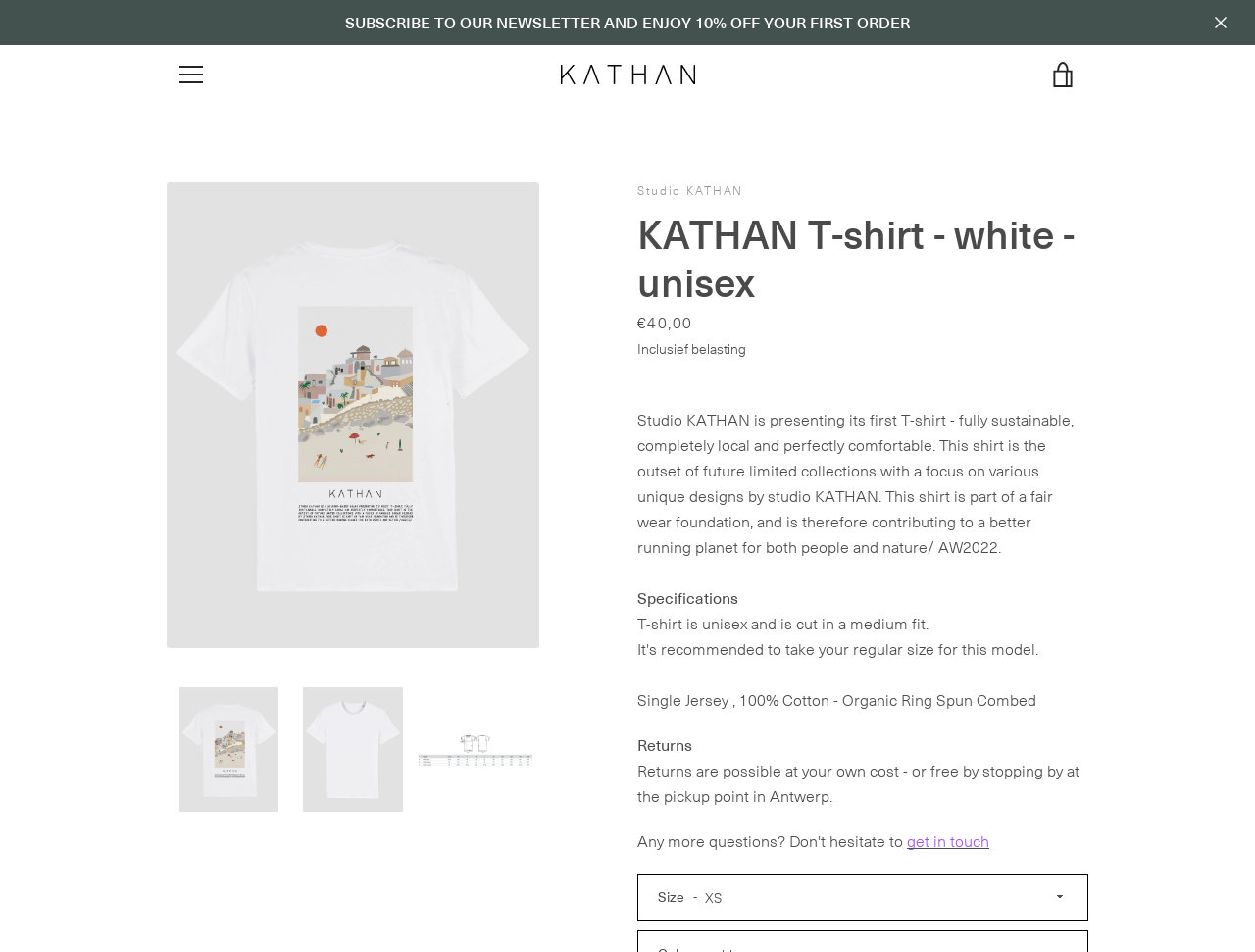Can you find the bounding box coordinates for the UI element given this description: "aria-describedby="a11y-external-message""? Provide the coordinates as four float numbers between 0 and 1: [left, top, right, bottom].

[0.232, 0.722, 0.331, 0.852]